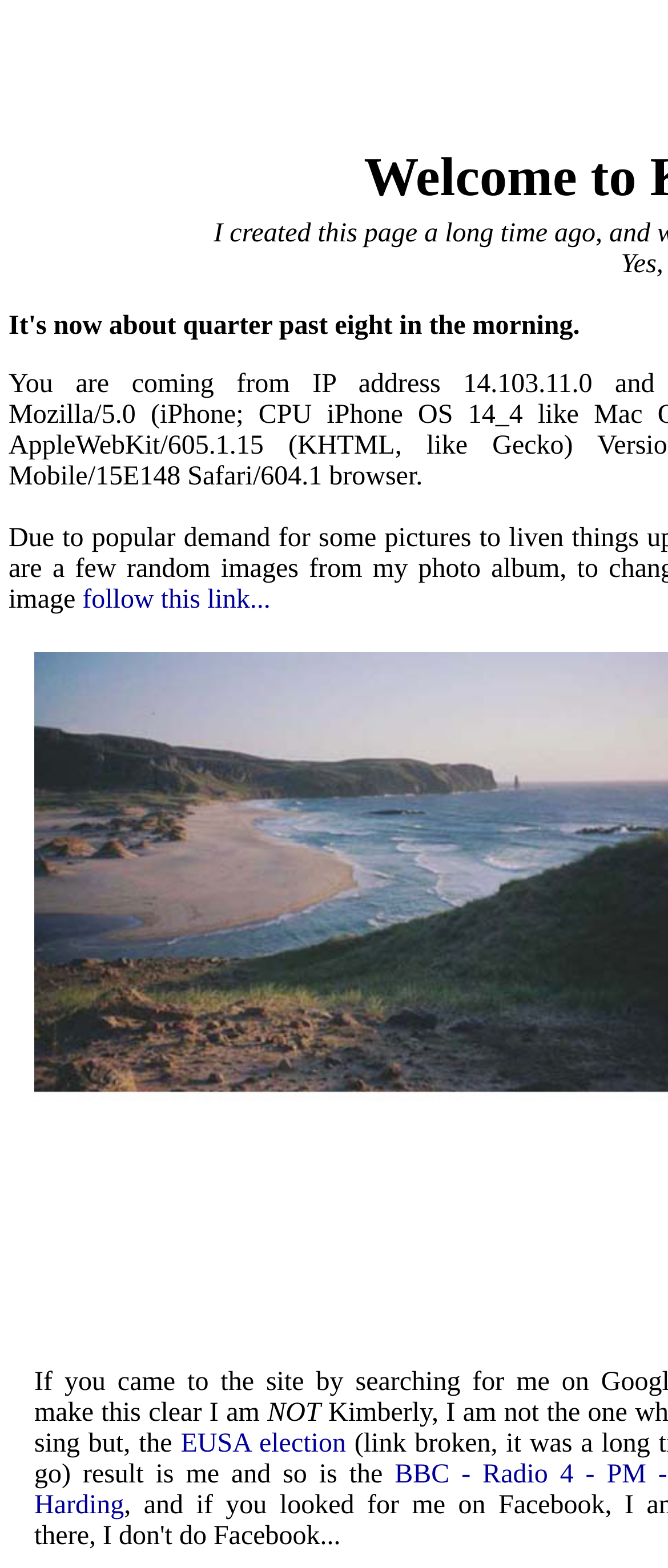Using the webpage screenshot, find the UI element described by EUSA election. Provide the bounding box coordinates in the format (top-left x, top-left y, bottom-right x, bottom-right y), ensuring all values are floating point numbers between 0 and 1.

[0.27, 0.912, 0.518, 0.931]